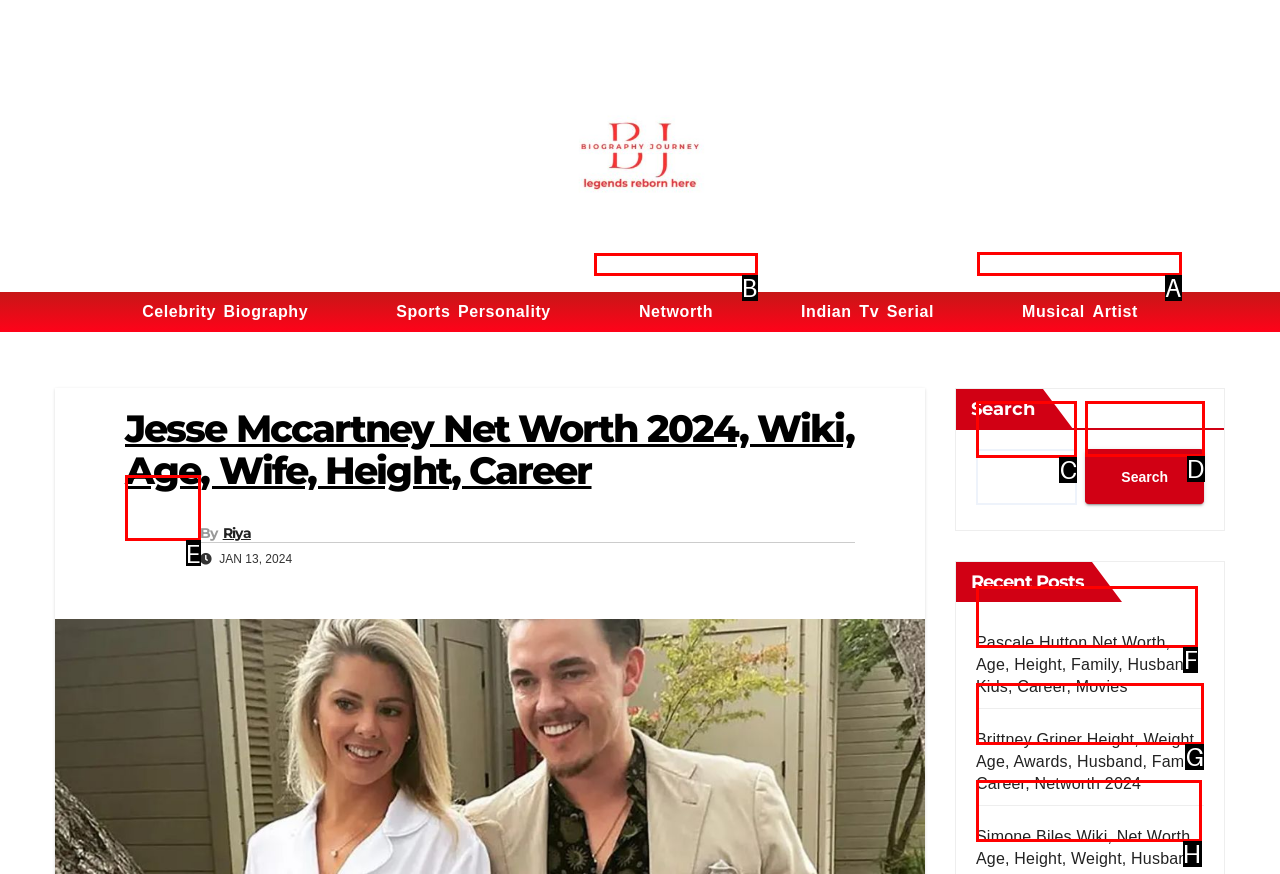Point out the specific HTML element to click to complete this task: Check out Musical Artist page Reply with the letter of the chosen option.

A